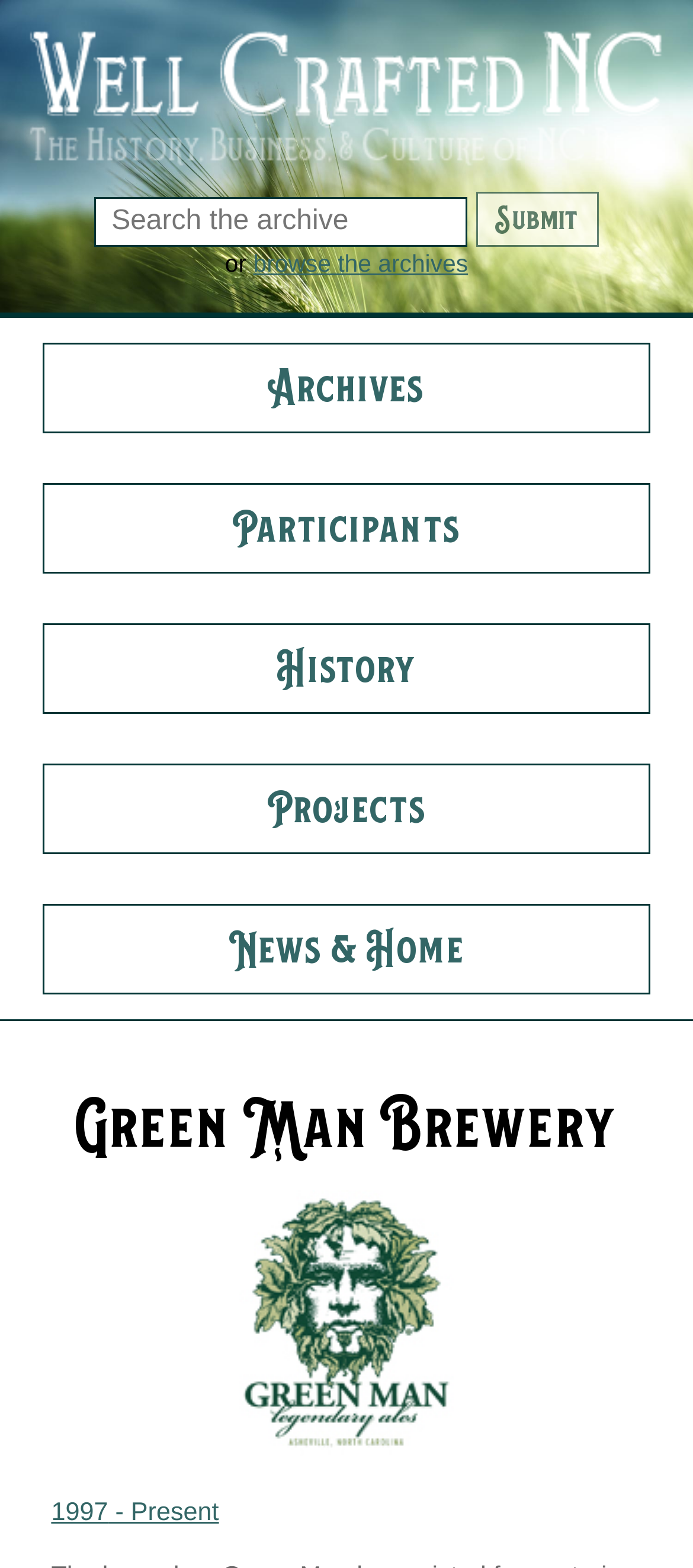Determine the bounding box coordinates of the region to click in order to accomplish the following instruction: "View the history of Green Man Brewery". Provide the coordinates as four float numbers between 0 and 1, specifically [left, top, right, bottom].

[0.062, 0.397, 0.938, 0.455]